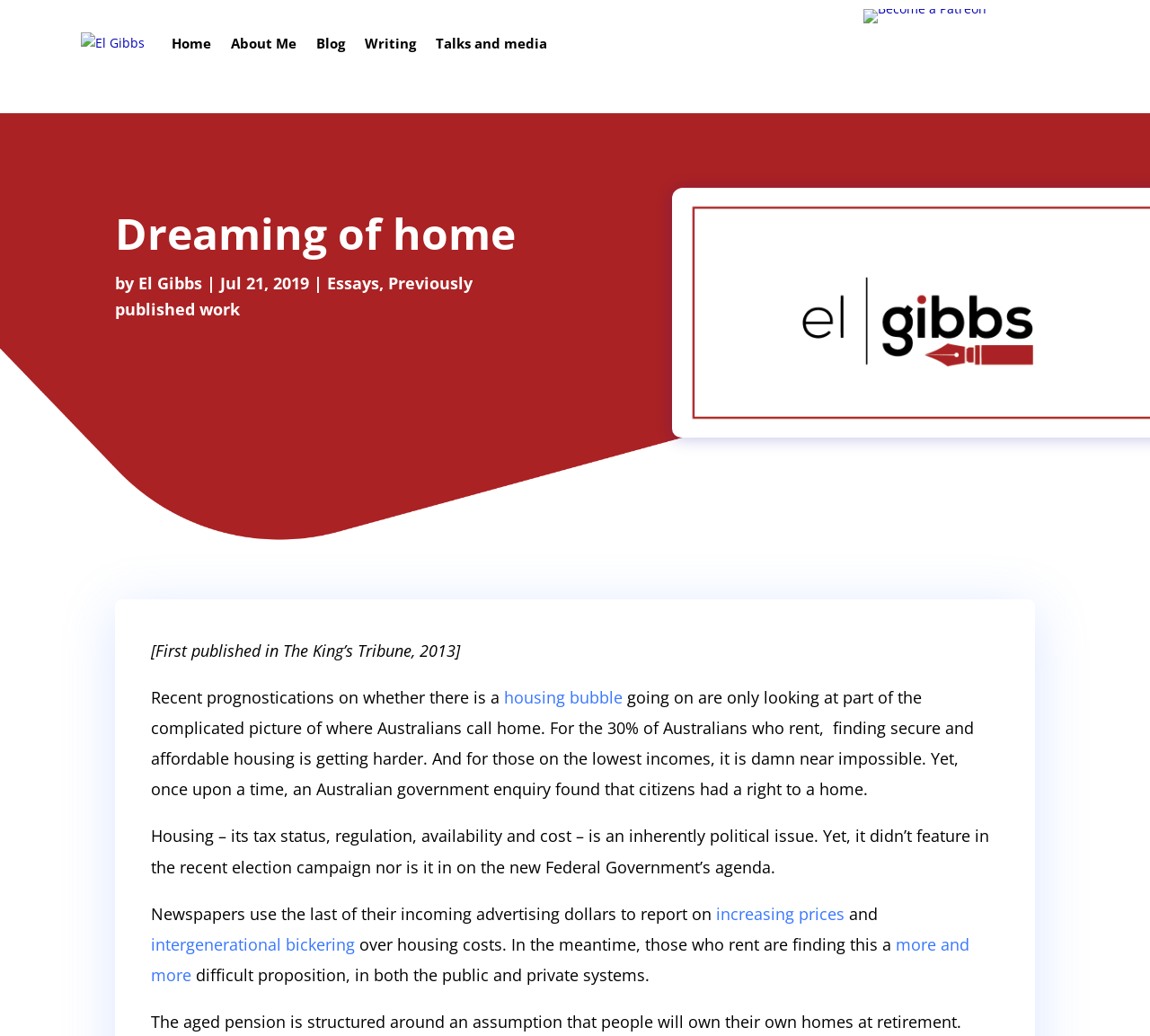Provide a short, one-word or phrase answer to the question below:
What is the date of the article?

Jul 21, 2019